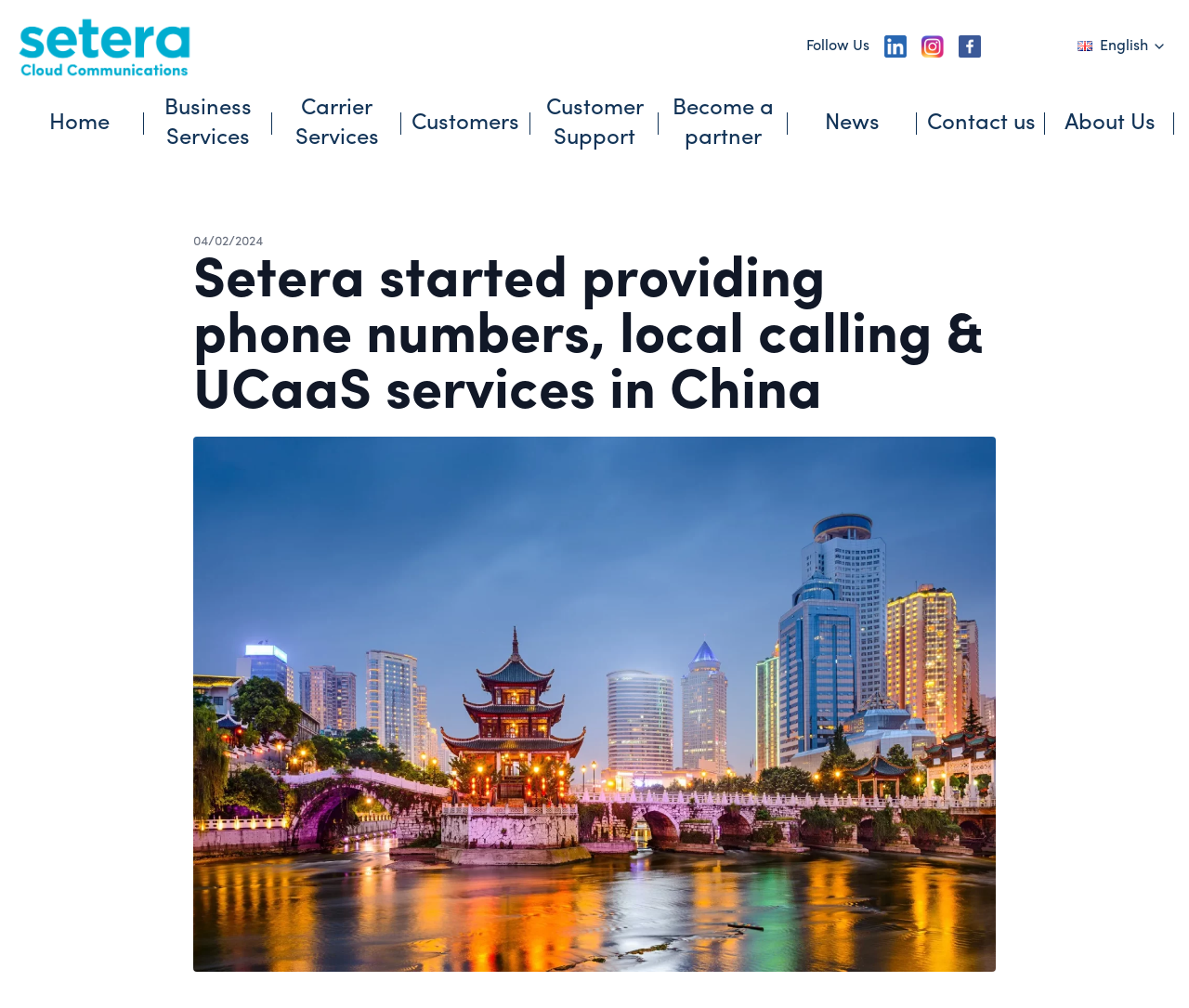Explain the features and main sections of the webpage comprehensively.

The webpage is about Setera, a company that provides phone numbers, local calling, and UCaaS services in China. At the top left corner, there is a link to an unknown page. Below it, there are several links to different sections of the website, including Home, Business Services, Carrier Services, Customers, Customer Support, Become a partner, News, Contact us, and About Us. These links are aligned horizontally and take up most of the top section of the page.

On the top right corner, there are social media links to LinkedIn, Instagram, and Facebook, along with a "Follow Us" label. Next to these links, there is a button labeled "English English" with a small English flag icon. 

In the middle of the page, there is a prominent heading that summarizes the company's services in China. Below the heading, there is a timestamp showing the date "04/02/2024".